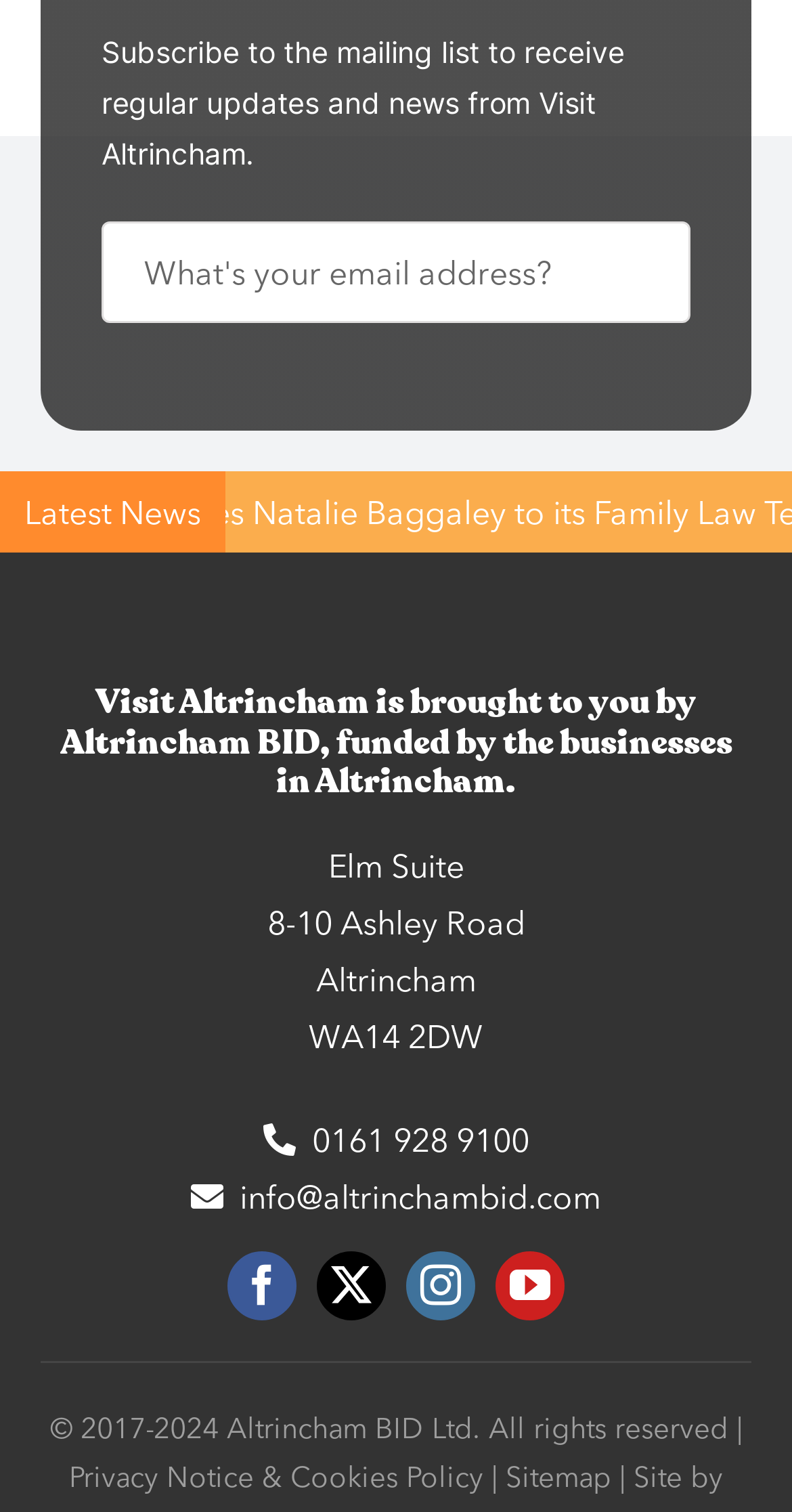Answer with a single word or phrase: 
What is the purpose of the mailing list?

Receive updates and news